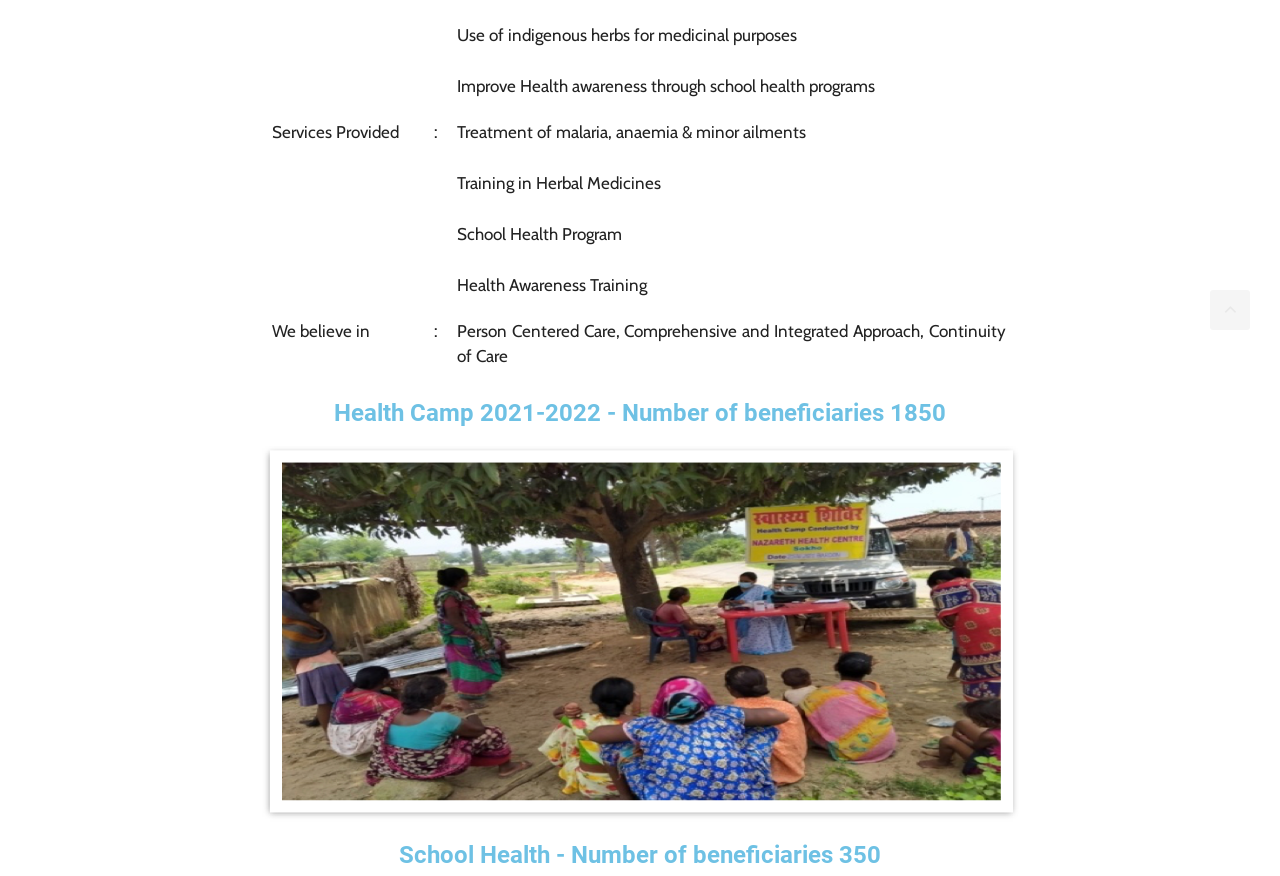Please provide a detailed answer to the question below based on the screenshot: 
What is the purpose of the 'Scroll back to top' link?

The link 'Scroll back to top' is likely placed at the bottom of the webpage, and its purpose is to allow users to quickly scroll back to the top of the webpage, making it easier to navigate.